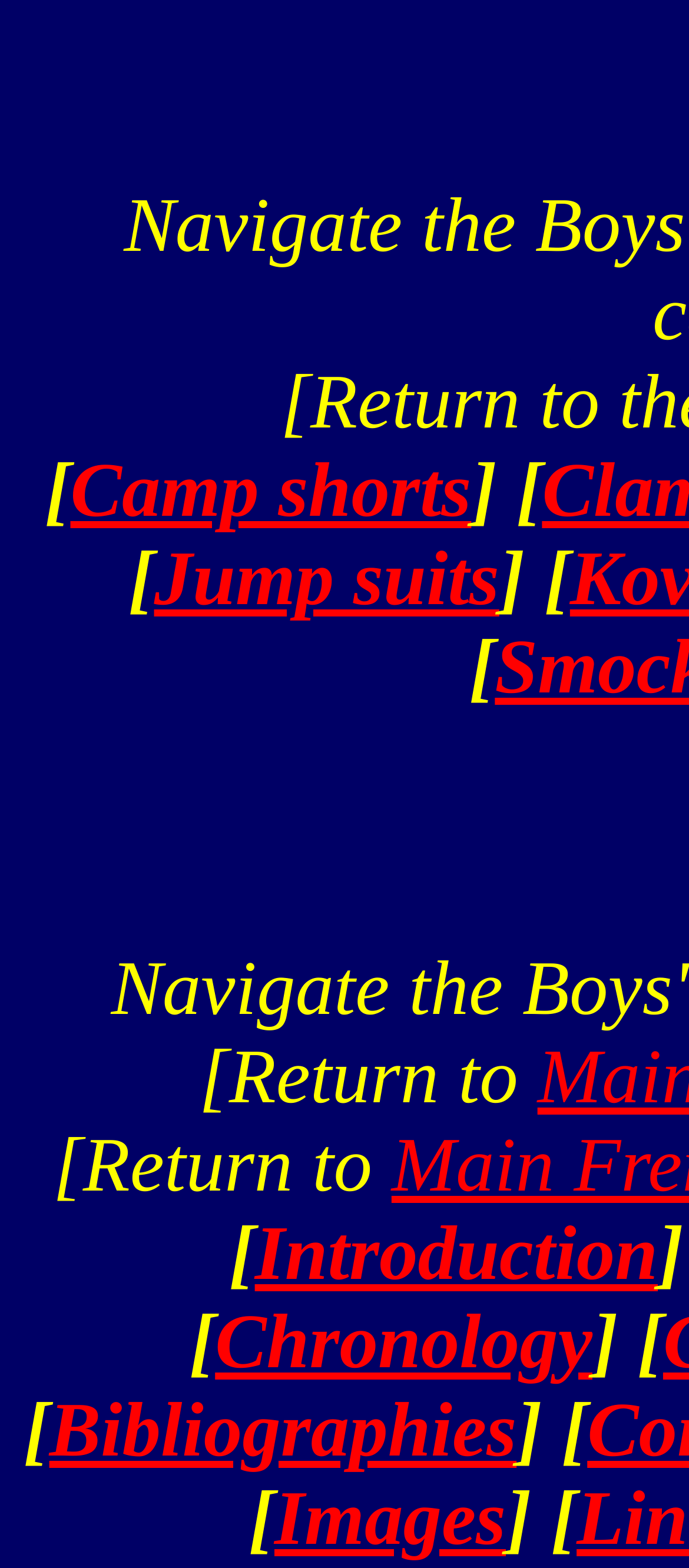What is the purpose of the 'Return to' link?
Give a thorough and detailed response to the question.

The 'Return to' link is likely used for navigation, allowing users to go back to a previous page or section, as indicated by the text '[Return to'.